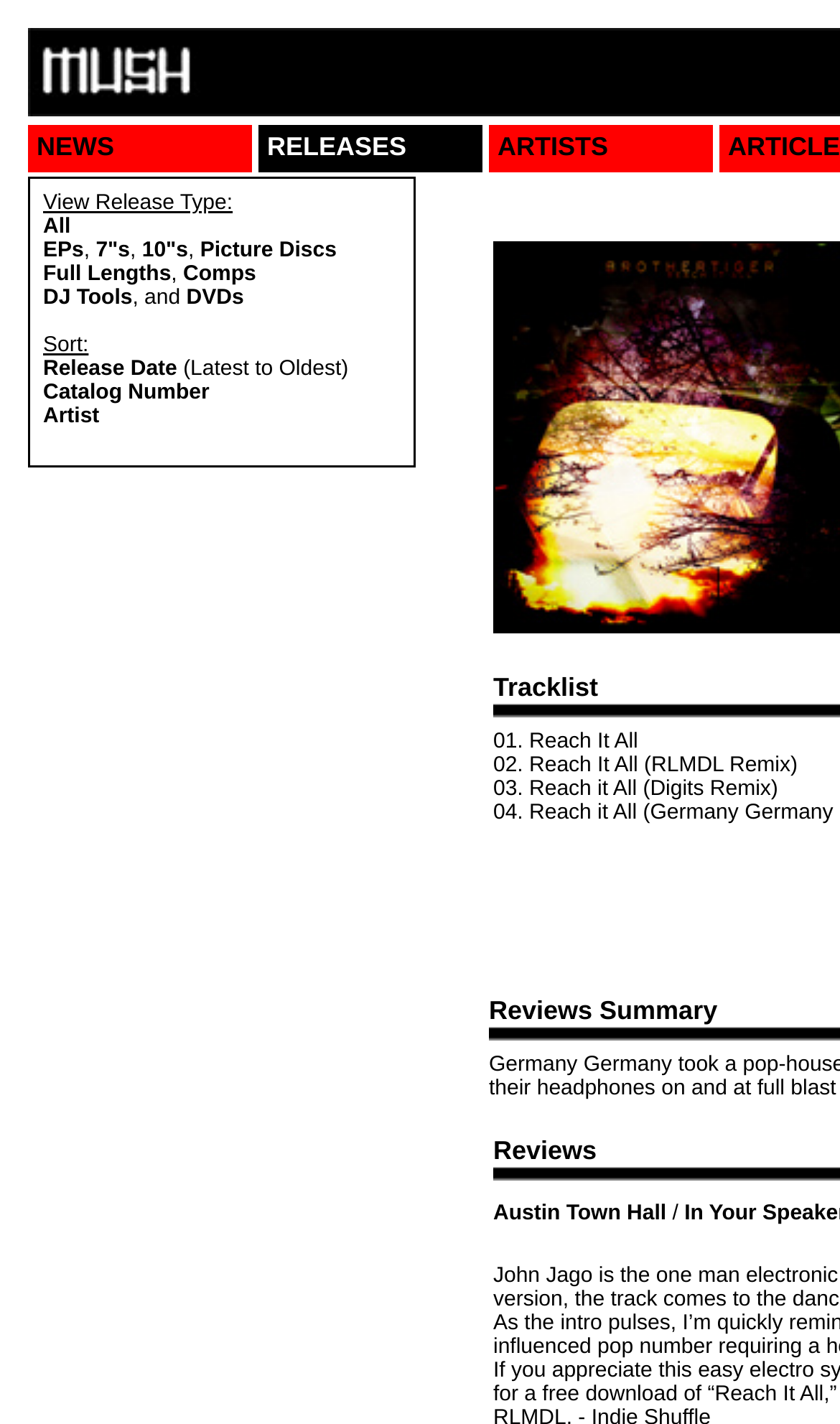Identify the bounding box coordinates of the part that should be clicked to carry out this instruction: "Click on NEWS".

[0.044, 0.092, 0.136, 0.113]